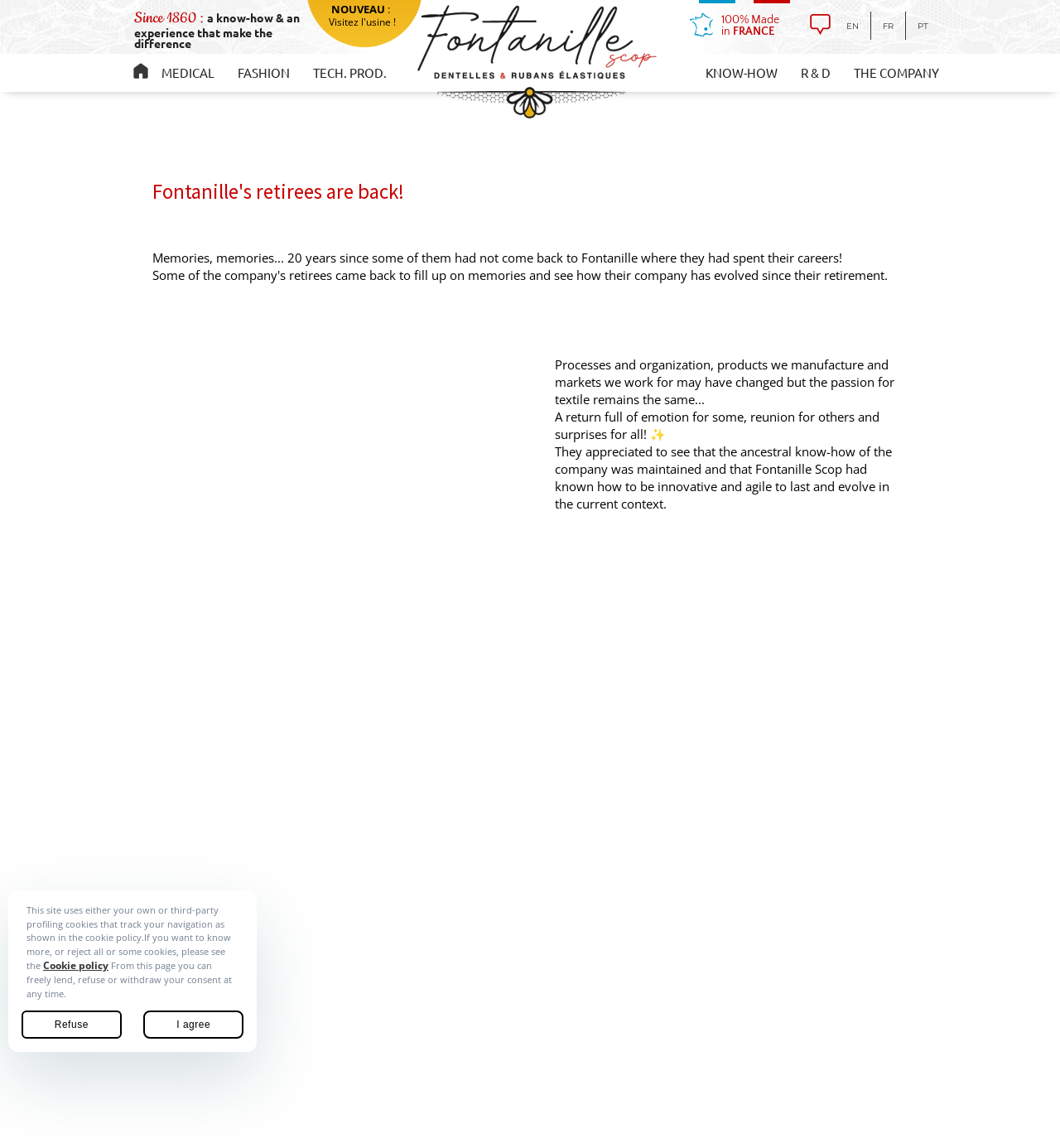What is the language of the text in the LayoutTable element?
Please interpret the details in the image and answer the question thoroughly.

The answer can be found in the LayoutTable element which contains three StaticText elements with the text 'EN', 'FR', and 'PT' which are languages.